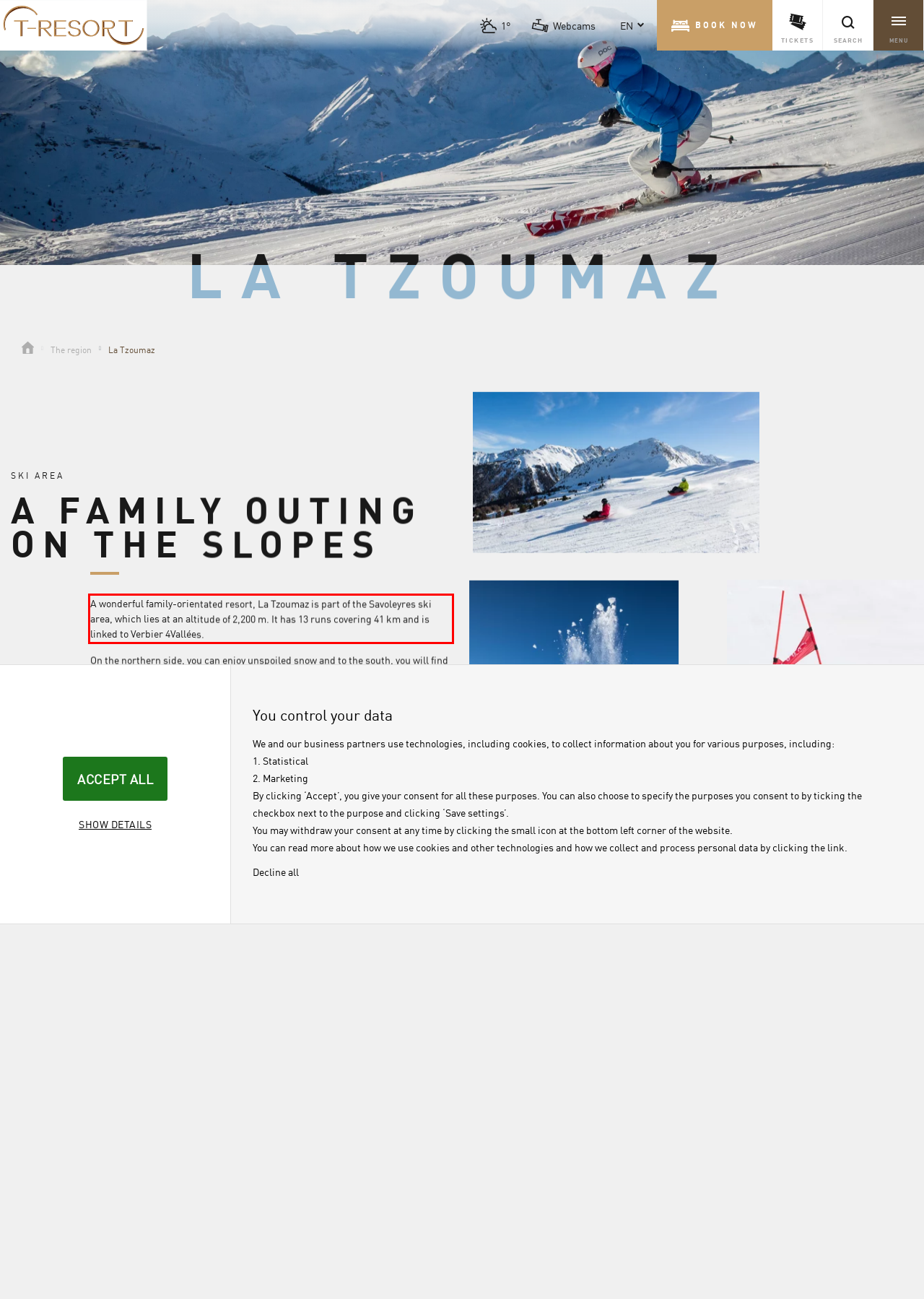From the given screenshot of a webpage, identify the red bounding box and extract the text content within it.

A wonderful family-orientated resort, La Tzoumaz is part of the Savoleyres ski area, which lies at an altitude of 2,200 m. It has 13 runs covering 41 km and is linked to Verbier 4Vallées.